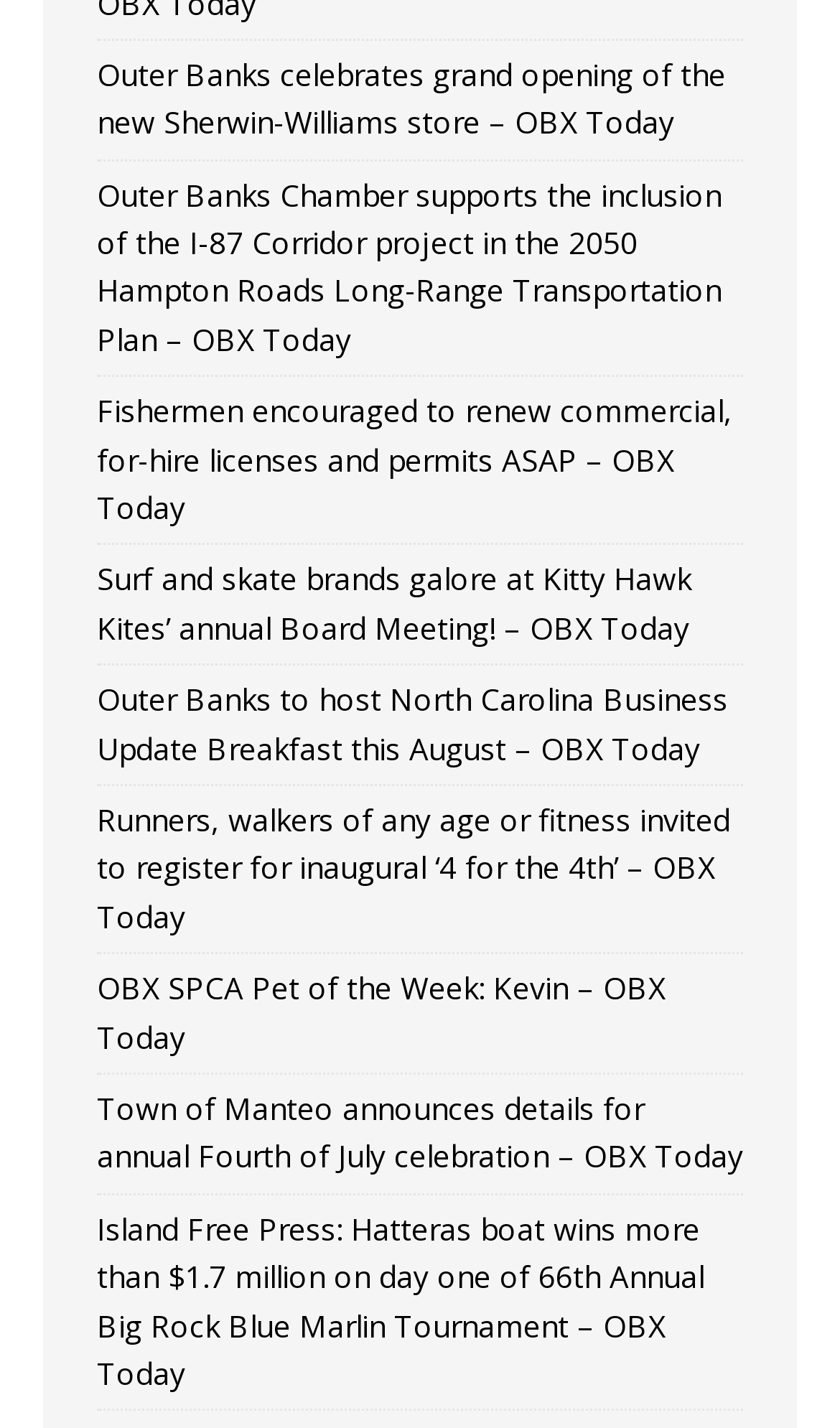What is the topic of the last link?
Look at the image and respond with a one-word or short-phrase answer.

Big Rock Blue Marlin Tournament